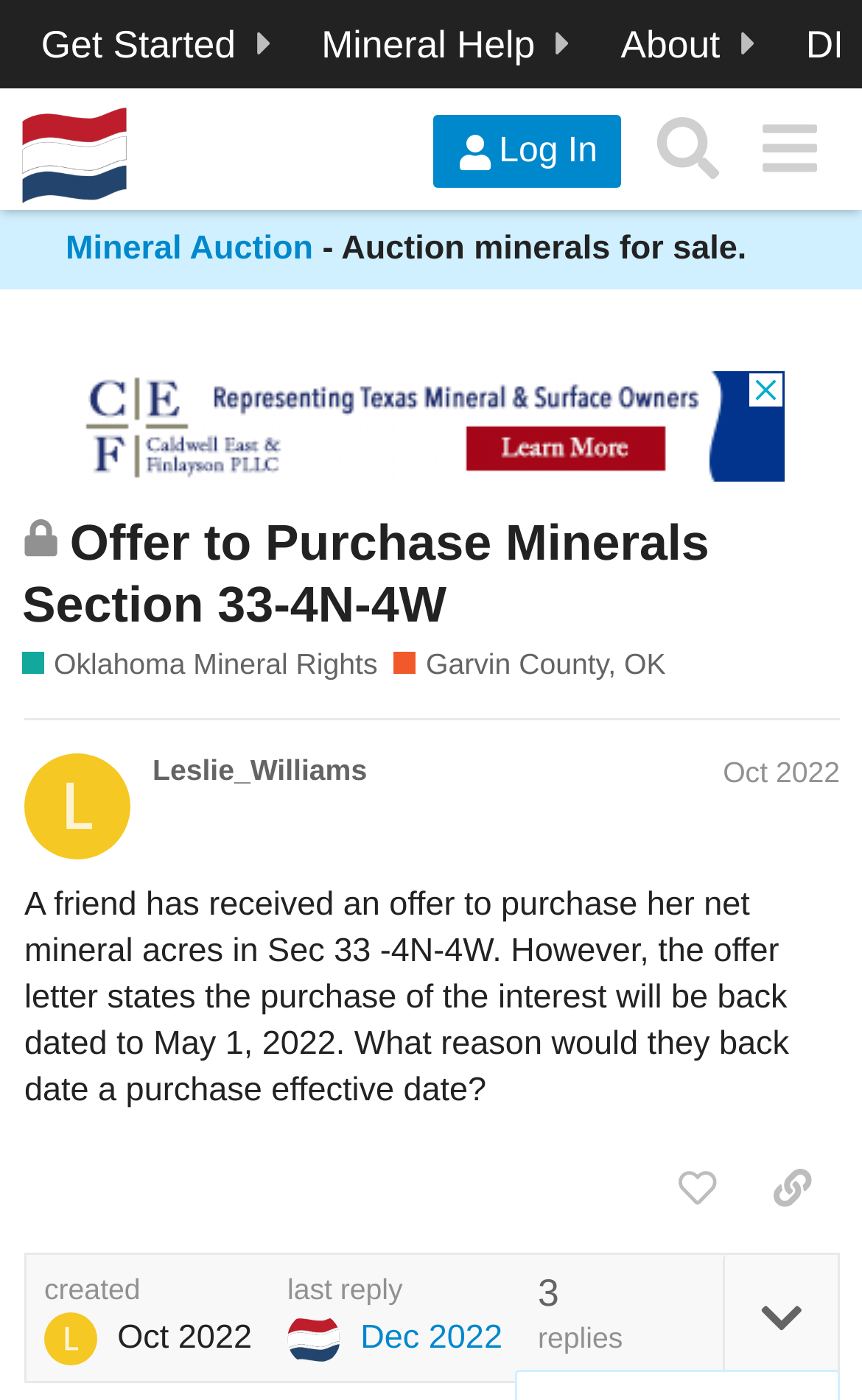Please determine the bounding box coordinates, formatted as (top-left x, top-left y, bottom-right x, bottom-right y), with all values as floating point numbers between 0 and 1. Identify the bounding box of the region described as: Oklahoma Mineral Rights

[0.026, 0.46, 0.438, 0.489]